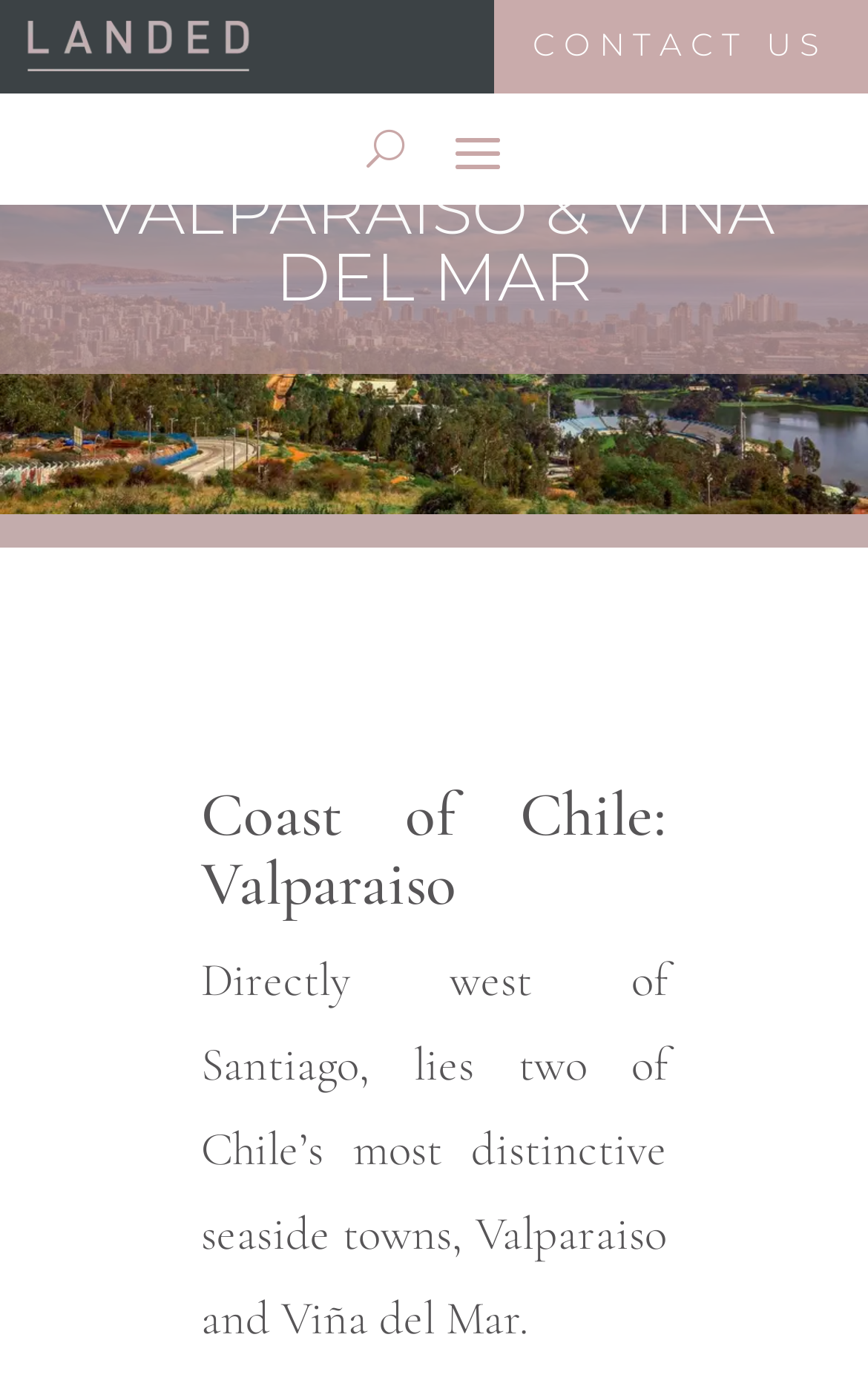Please examine the image and answer the question with a detailed explanation:
What is the name of the region mentioned?

The heading 'Coast of Chile: Valparaiso' suggests that the region being referred to is the Coast of Chile.